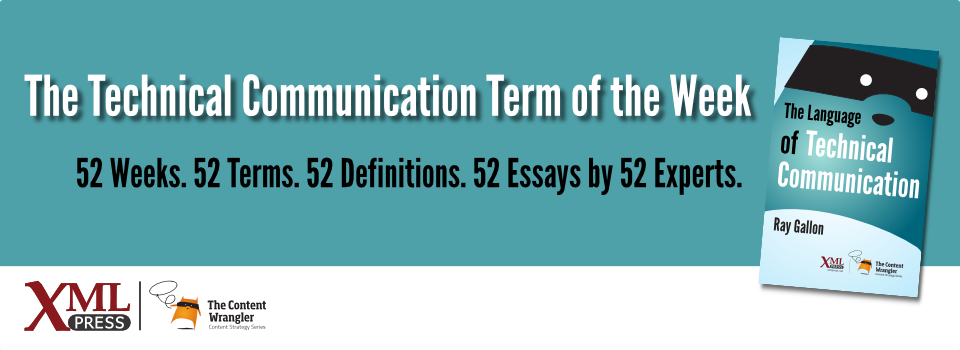Who is involved in publishing and content strategy?
Using the information from the image, answer the question thoroughly.

The branding for XML Press and The Content Wrangler is displayed on the banner, indicating their involvement in publishing and content strategy within the technical communication space.